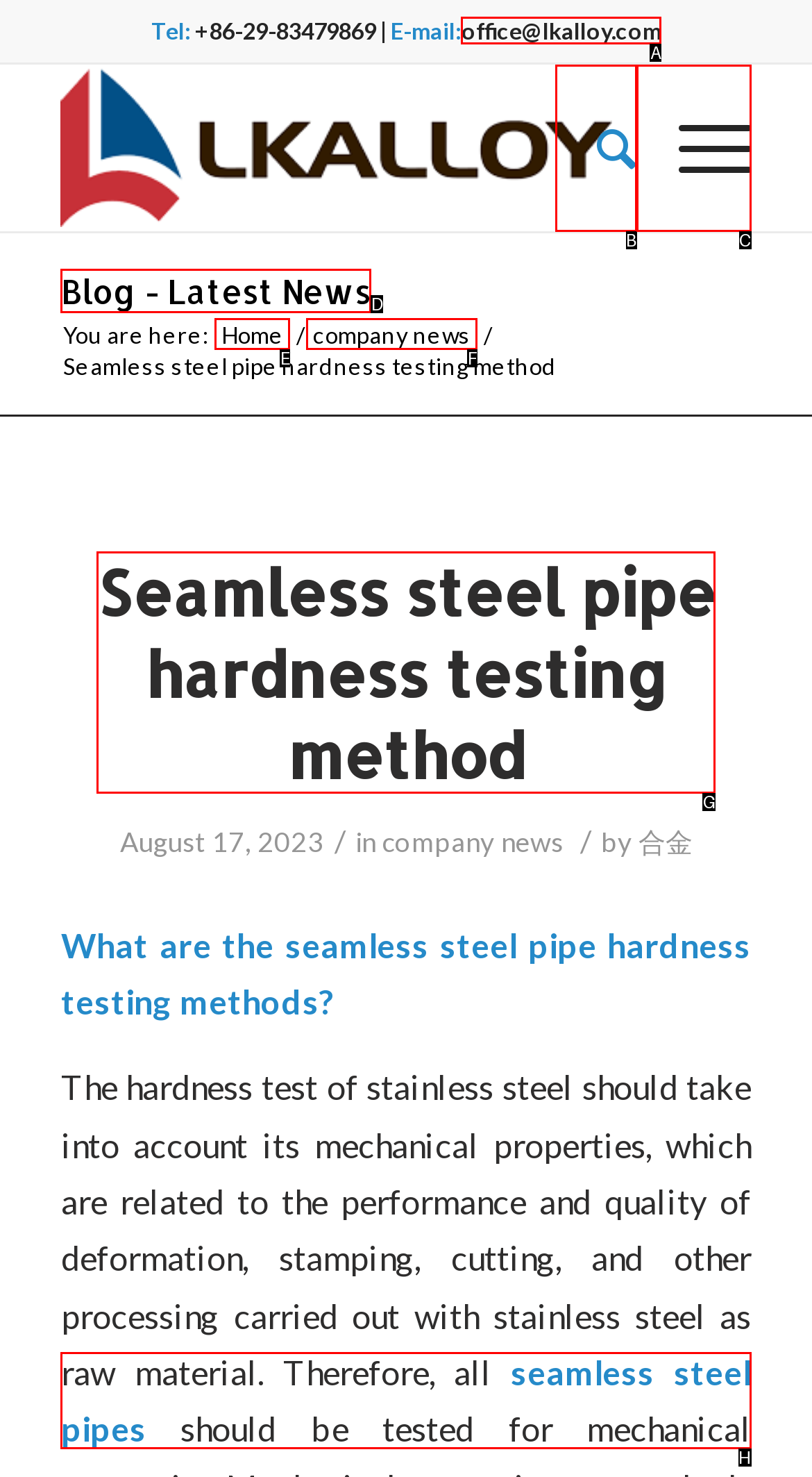Select the letter that corresponds to the UI element described as: seamless steel pipes
Answer by providing the letter from the given choices.

H